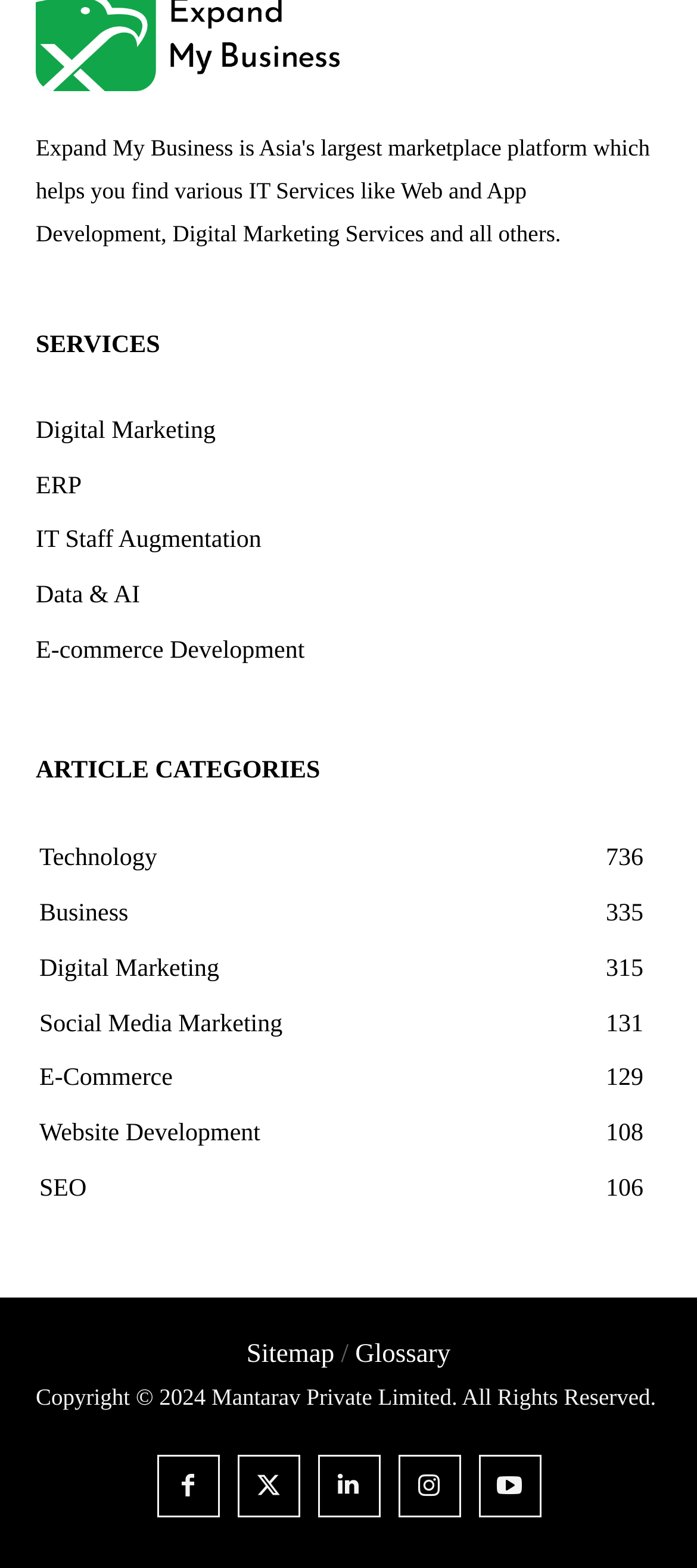Identify the bounding box coordinates of the HTML element based on this description: "Social Media Marketing131".

[0.056, 0.645, 0.405, 0.662]